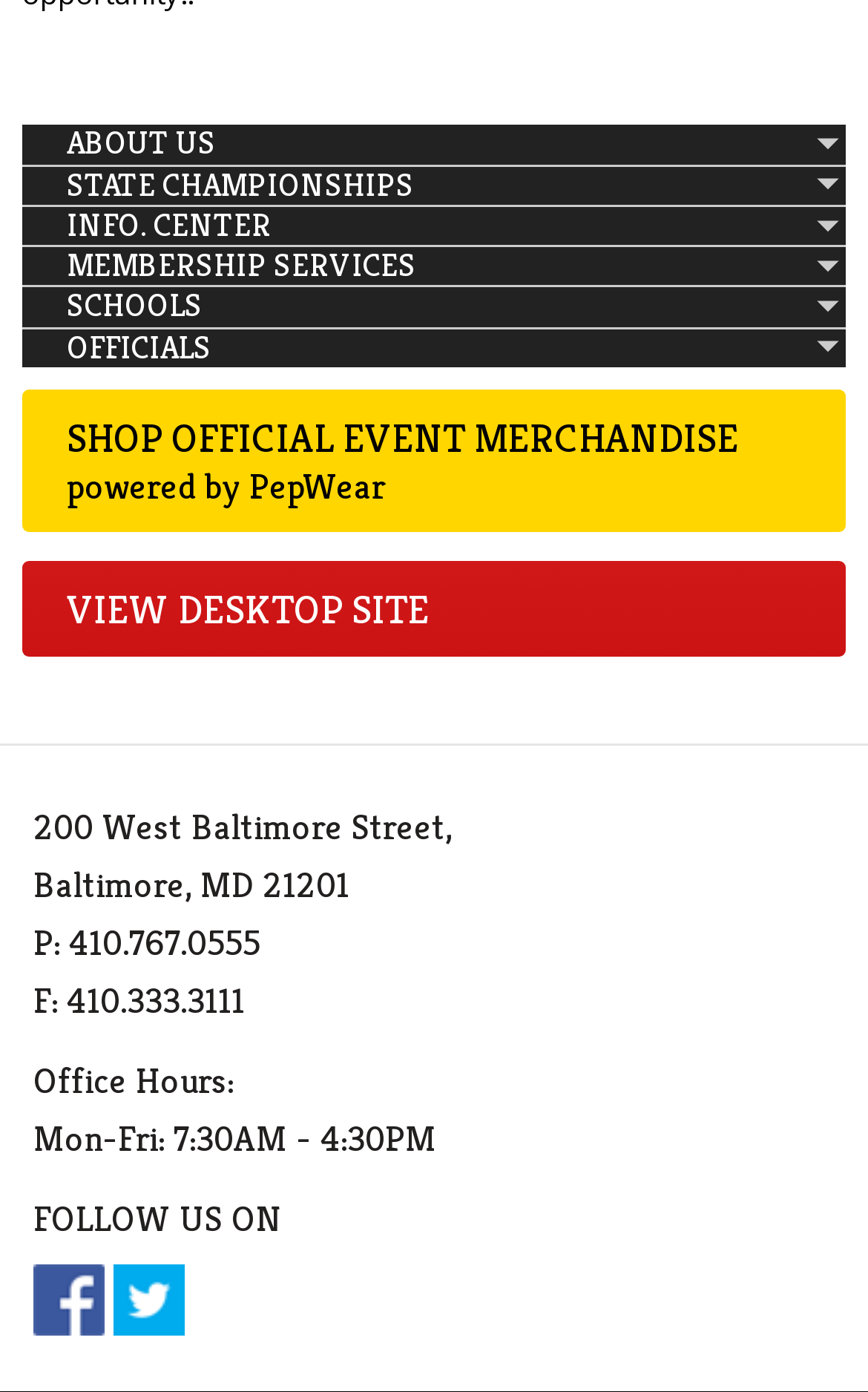Locate the bounding box coordinates of the clickable region to complete the following instruction: "View official event merchandise."

[0.026, 0.28, 0.974, 0.382]